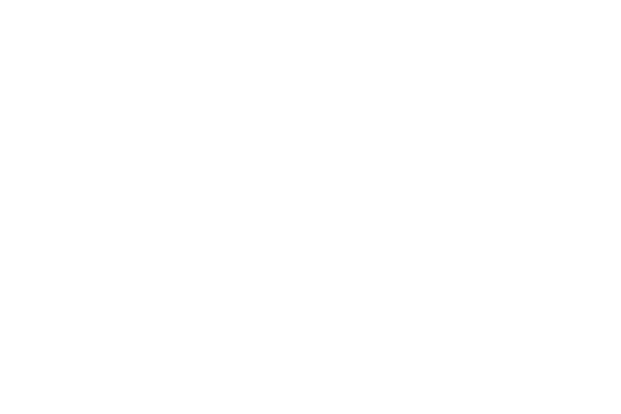Answer the question with a single word or phrase: 
Who developed rFactor 2?

Studio 397